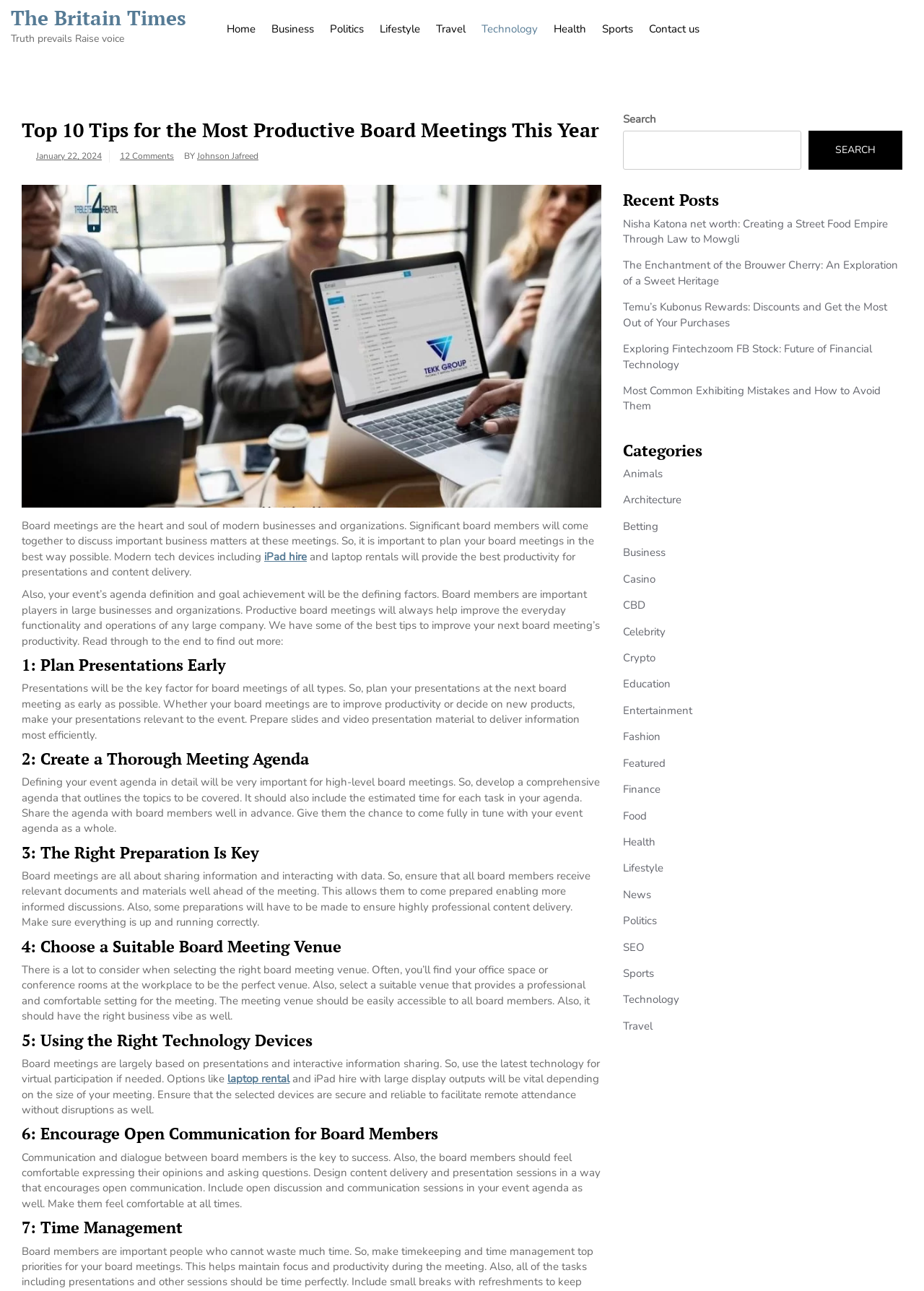What should be prepared ahead of a board meeting?
Deliver a detailed and extensive answer to the question.

According to the webpage, ensuring that all board members receive relevant documents and materials well ahead of the meeting is crucial. This allows them to come prepared, enabling more informed discussions and better decision-making.